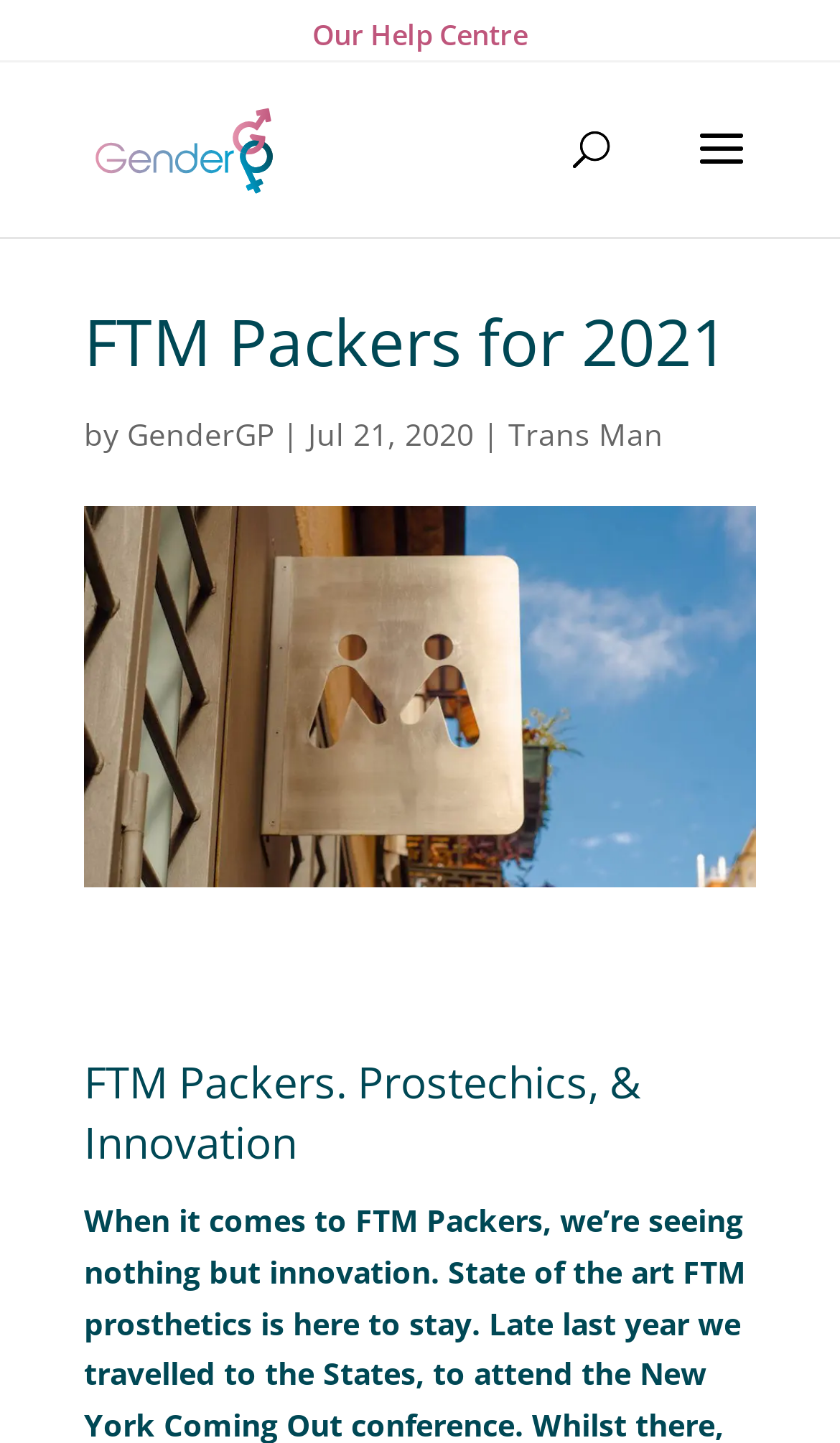Determine the bounding box coordinates for the UI element matching this description: "Trans Man".

[0.605, 0.287, 0.79, 0.315]